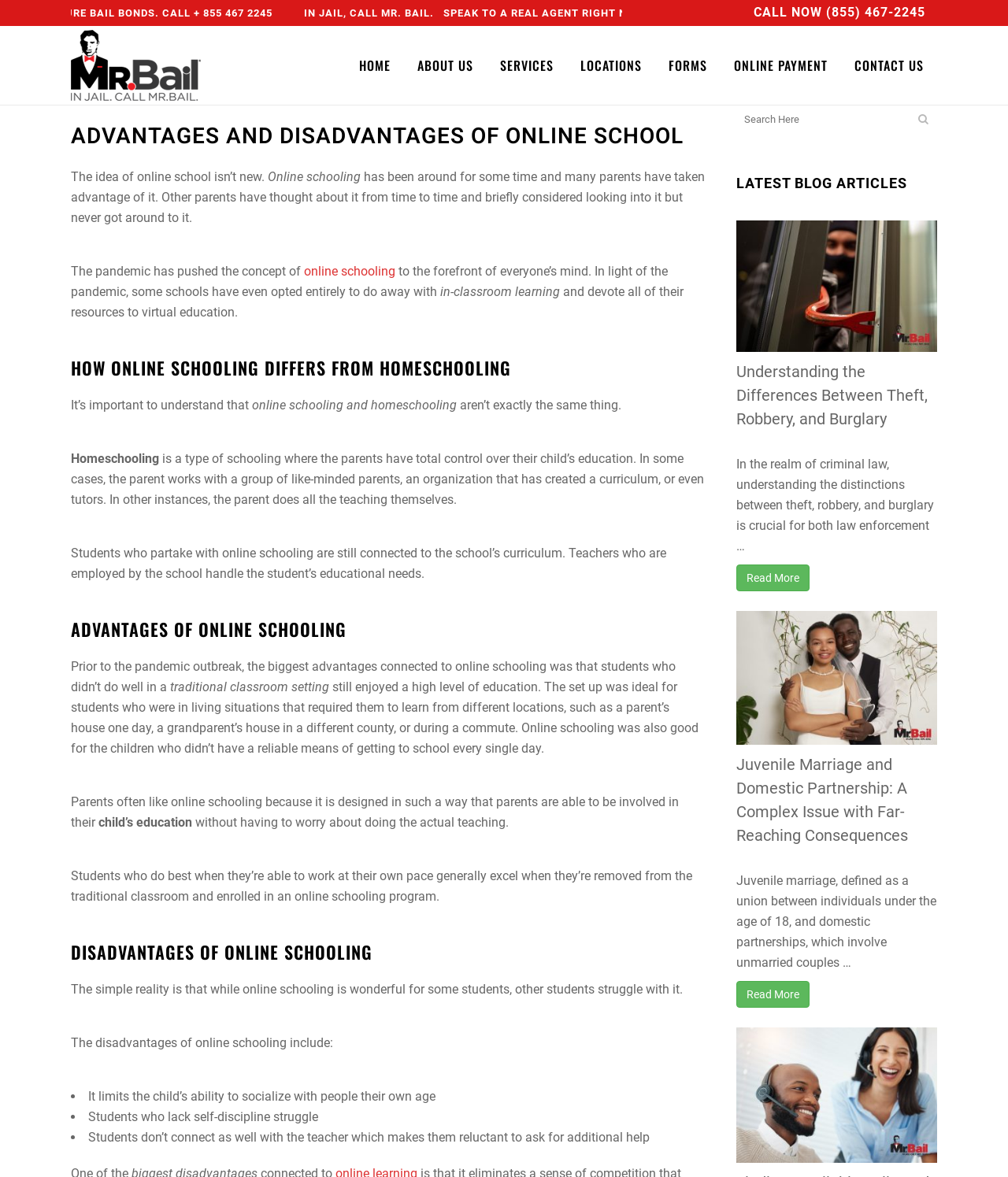Show the bounding box coordinates of the region that should be clicked to follow the instruction: "Click the 'HOME' link."

[0.343, 0.022, 0.401, 0.089]